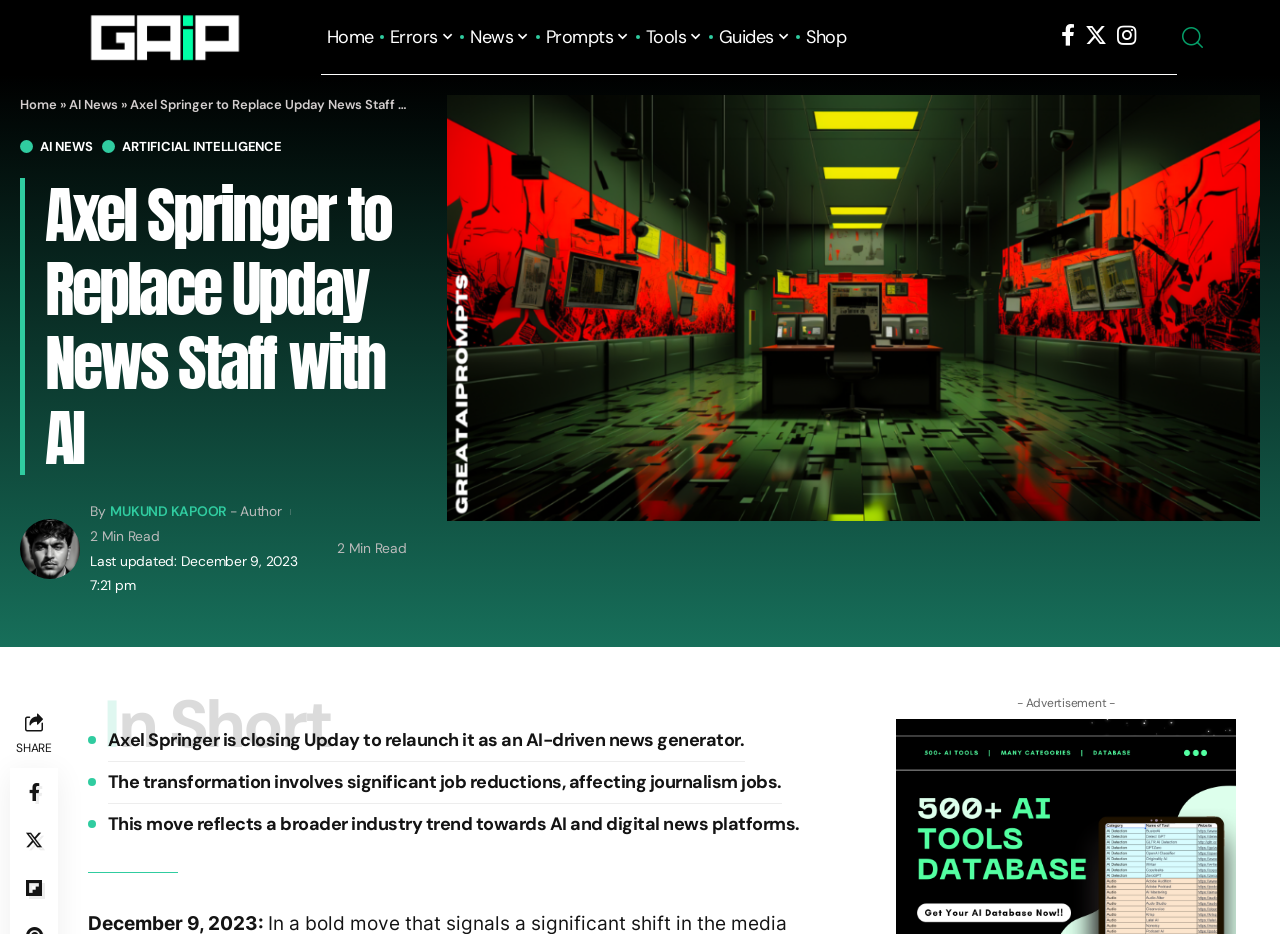Provide the bounding box coordinates of the HTML element described as: "Mukund Kapoor". The bounding box coordinates should be four float numbers between 0 and 1, i.e., [left, top, right, bottom].

[0.086, 0.538, 0.177, 0.557]